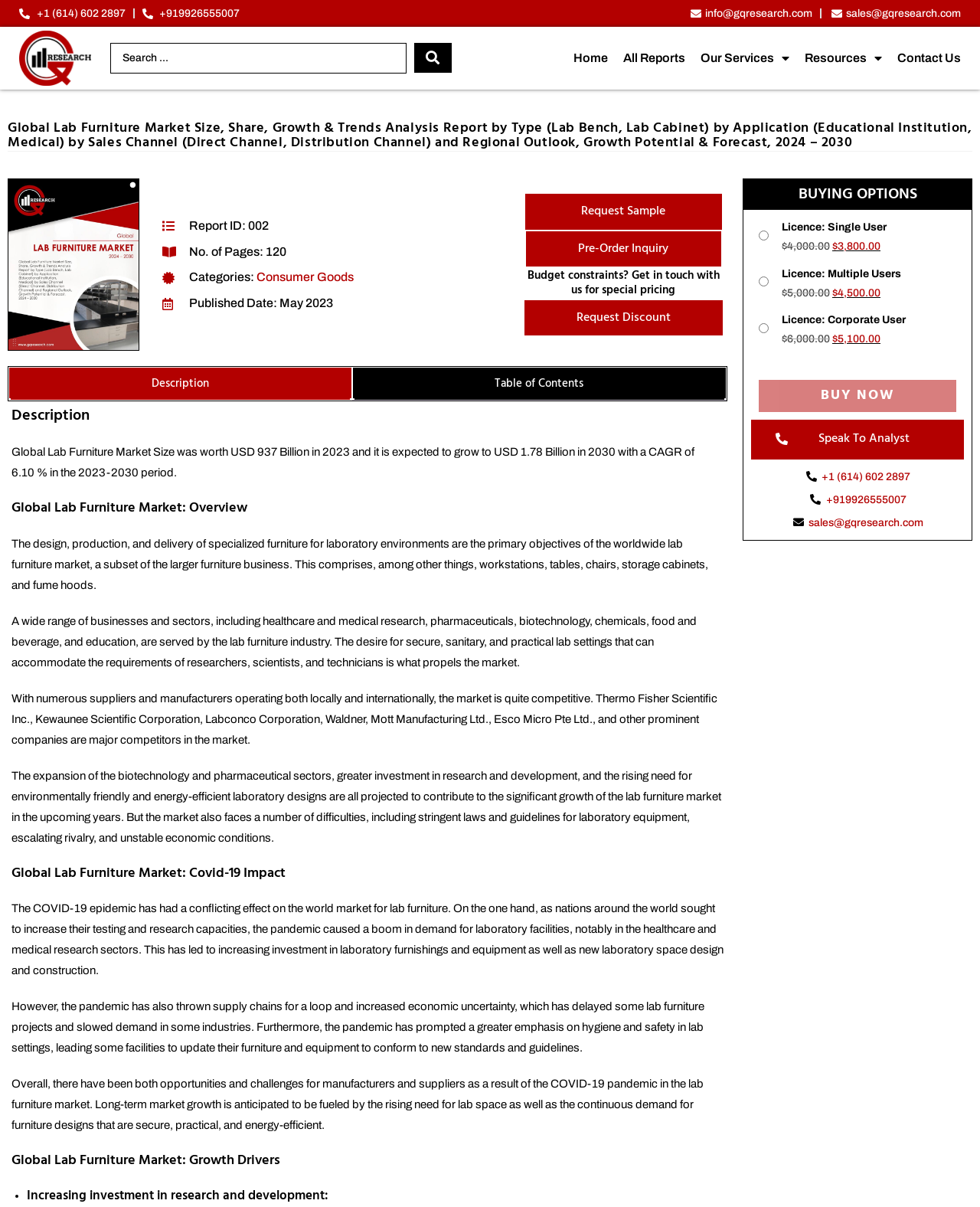Find and provide the bounding box coordinates for the UI element described here: "Table of Contents". The coordinates should be given as four float numbers between 0 and 1: [left, top, right, bottom].

[0.505, 0.305, 0.596, 0.332]